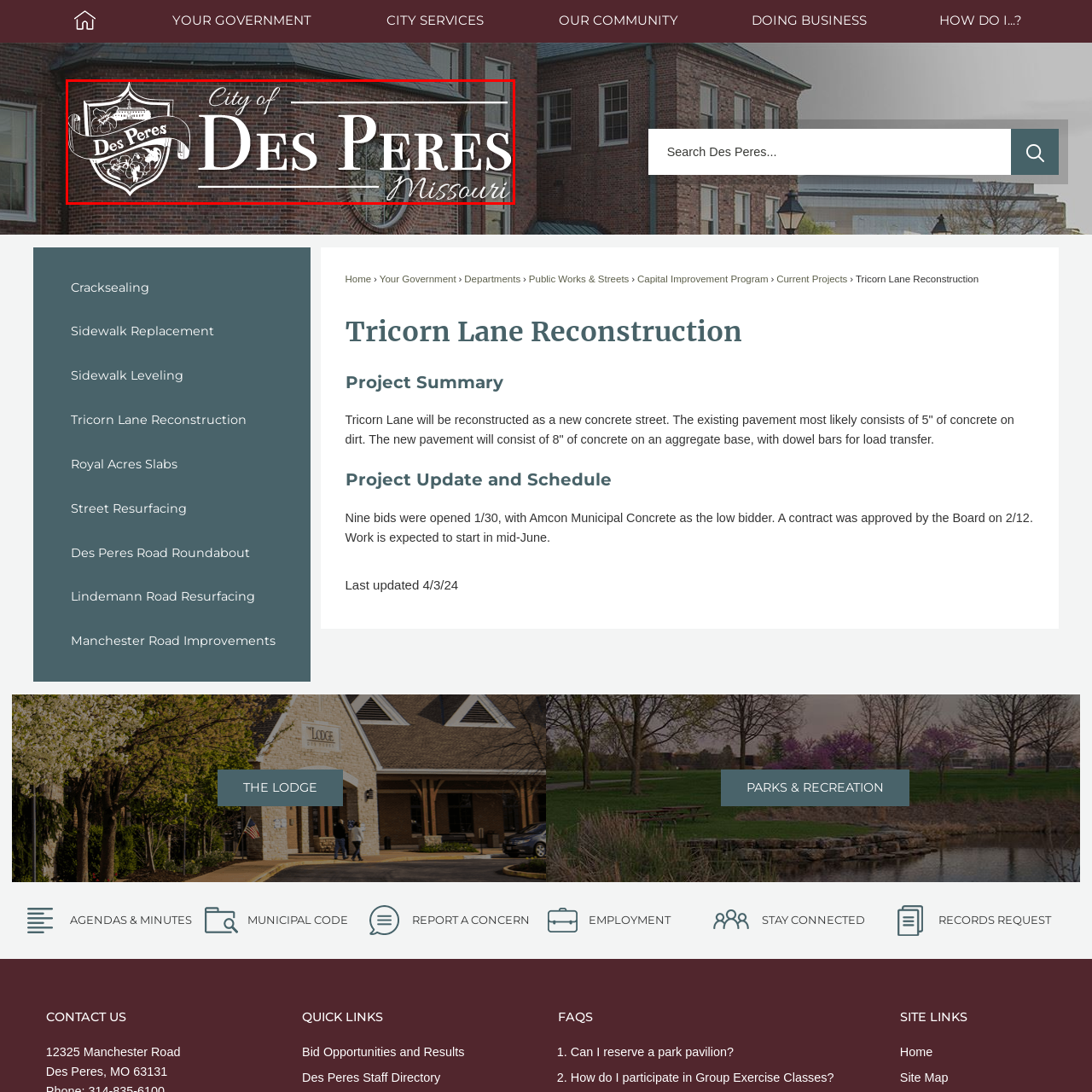What is the background of the logo?
Focus on the image enclosed by the red bounding box and elaborate on your answer to the question based on the visual details present.

According to the caption, the logo is set against a rustic brick background, which gives it a sense of place and heritage, reflecting Des Peres' community spirit.